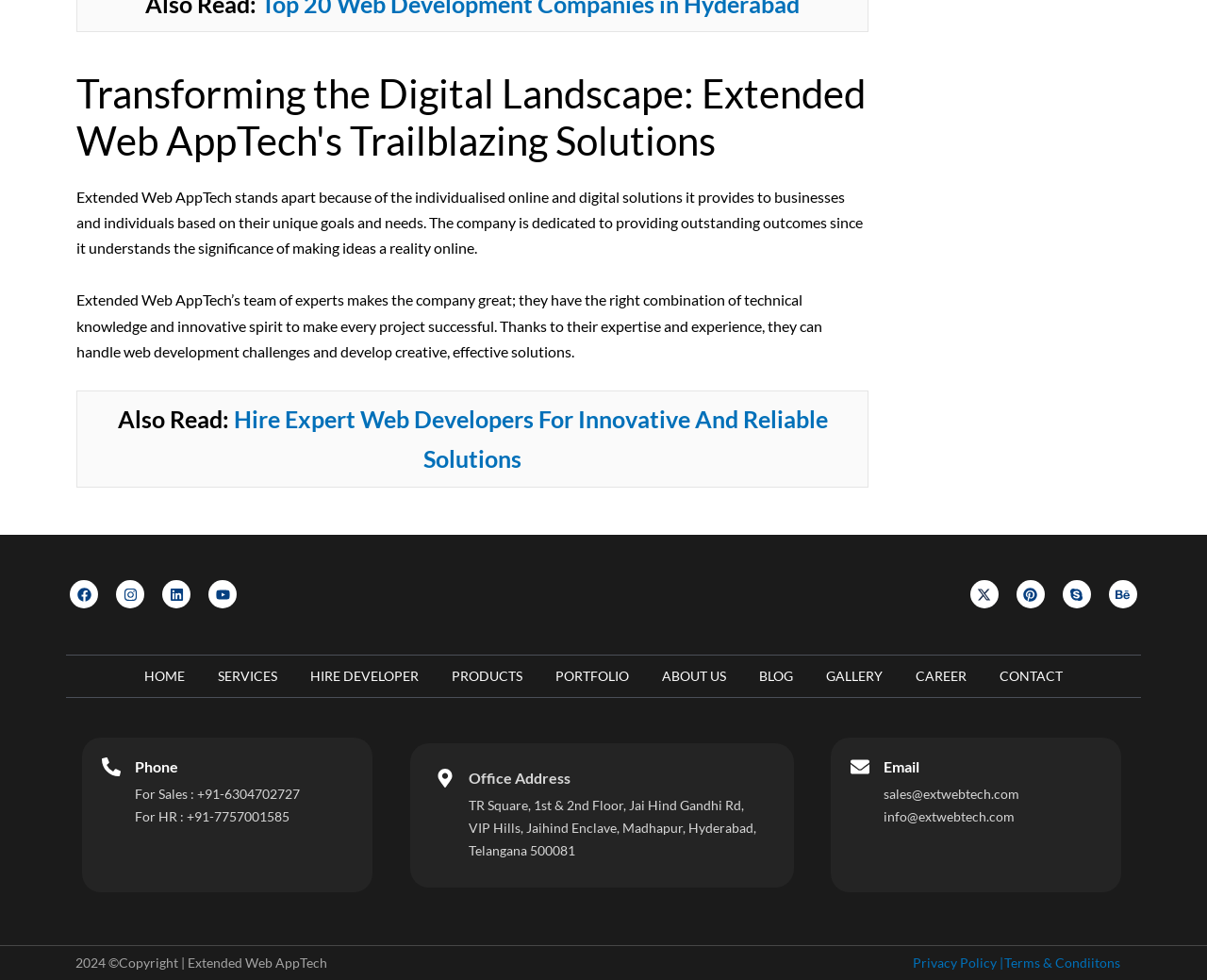Can you identify the bounding box coordinates of the clickable region needed to carry out this instruction: 'Visit the Facebook page'? The coordinates should be four float numbers within the range of 0 to 1, stated as [left, top, right, bottom].

[0.058, 0.592, 0.081, 0.621]